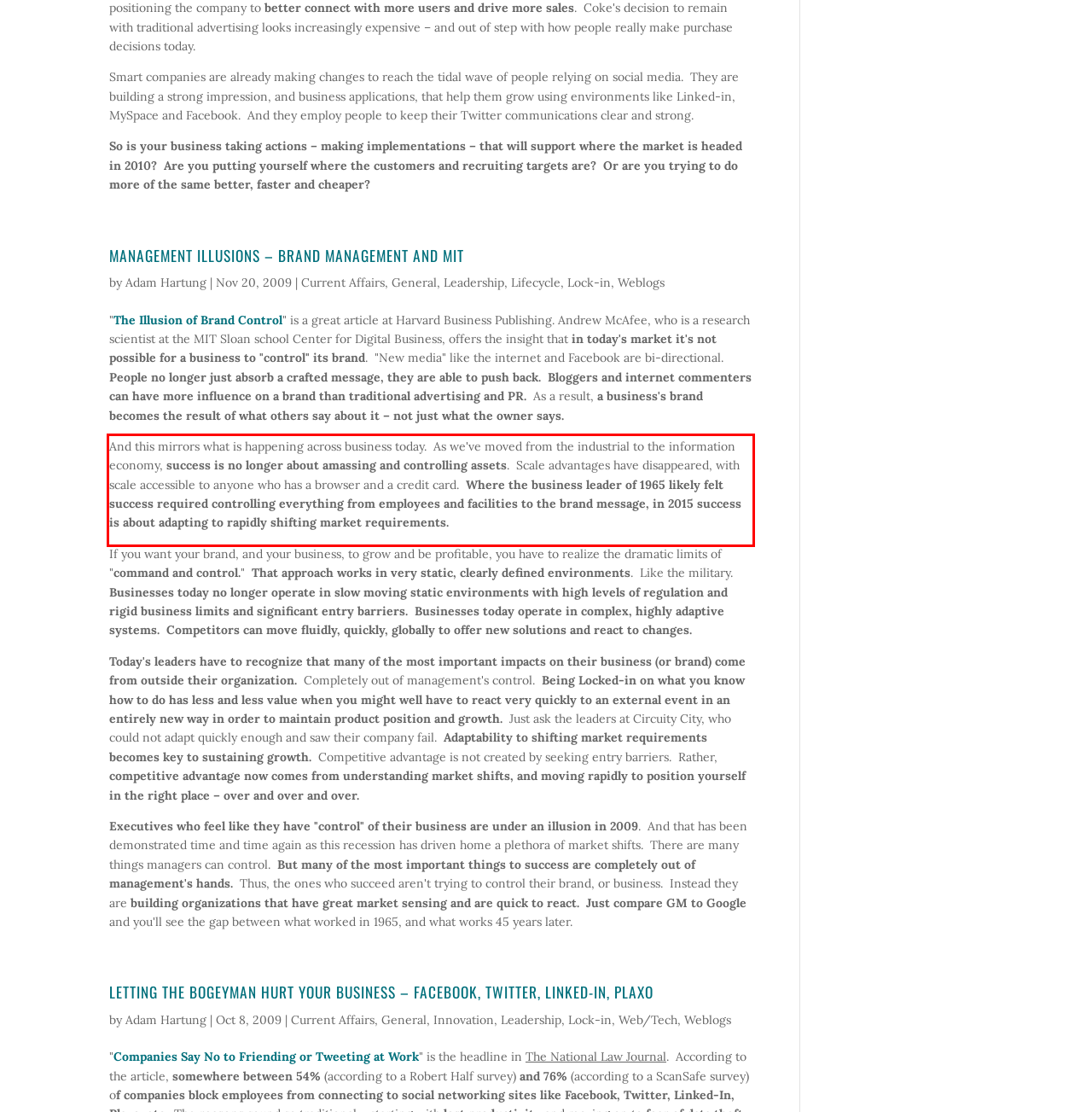You are looking at a screenshot of a webpage with a red rectangle bounding box. Use OCR to identify and extract the text content found inside this red bounding box.

And this mirrors what is happening across business today. As we've moved from the industrial to the information economy, success is no longer about amassing and controlling assets. Scale advantages have disappeared, with scale accessible to anyone who has a browser and a credit card. Where the business leader of 1965 likely felt success required controlling everything from employees and facilities to the brand message, in 2015 success is about adapting to rapidly shifting market requirements.